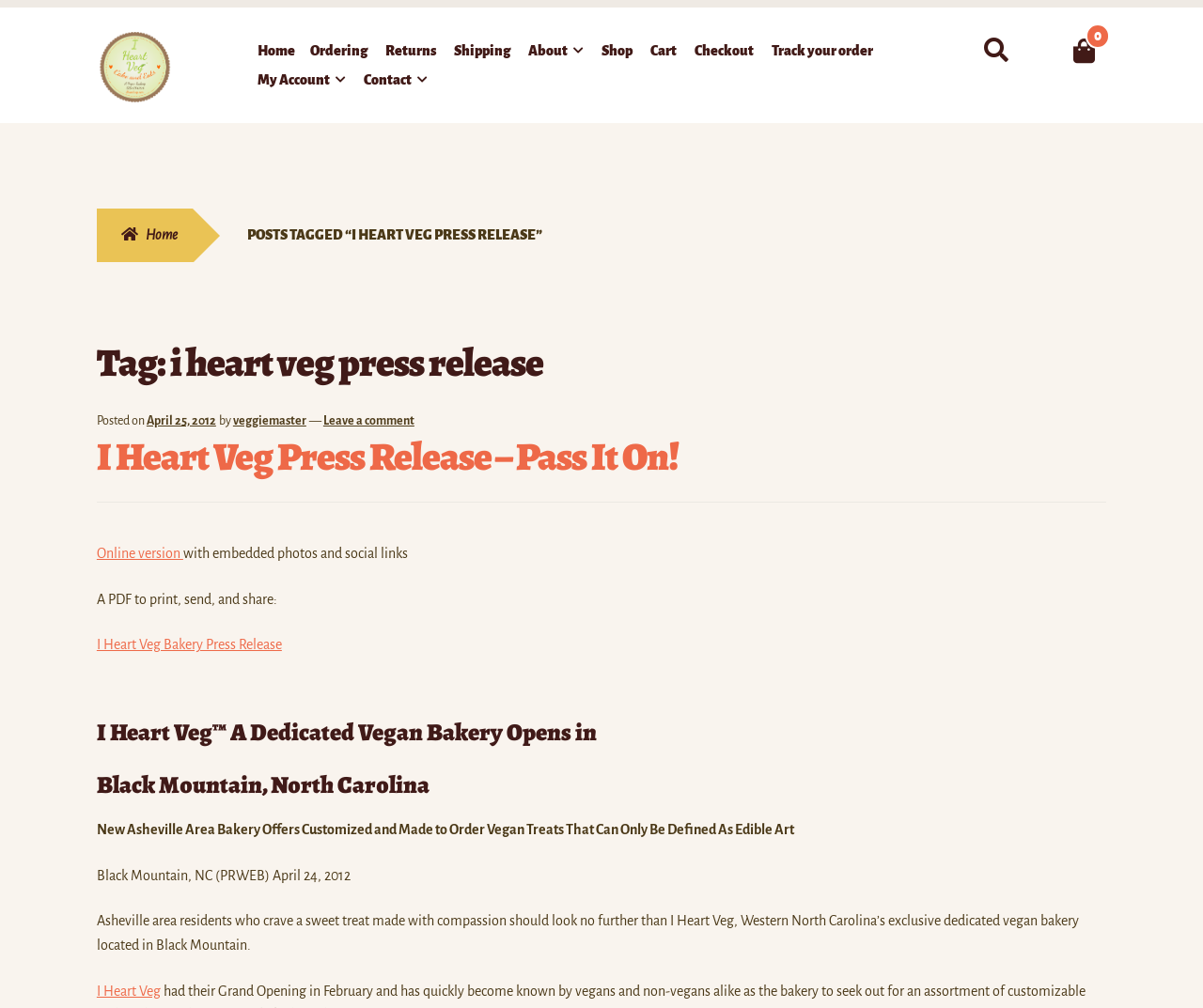Predict the bounding box of the UI element based on this description: "Online version".

[0.08, 0.542, 0.152, 0.557]